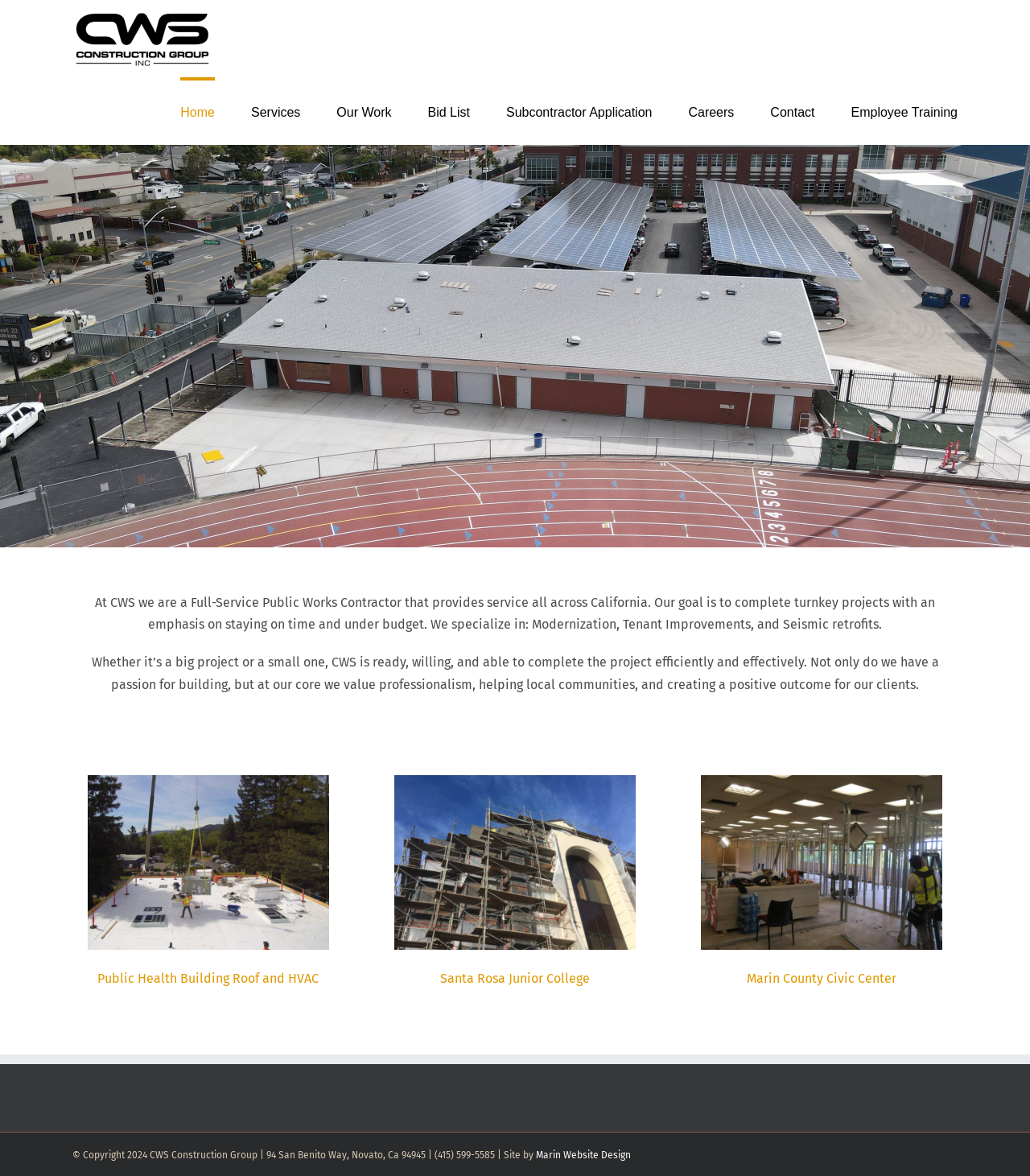Identify the bounding box of the HTML element described here: "Santa Rosa Junior College". Provide the coordinates as four float numbers between 0 and 1: [left, top, right, bottom].

[0.427, 0.826, 0.573, 0.839]